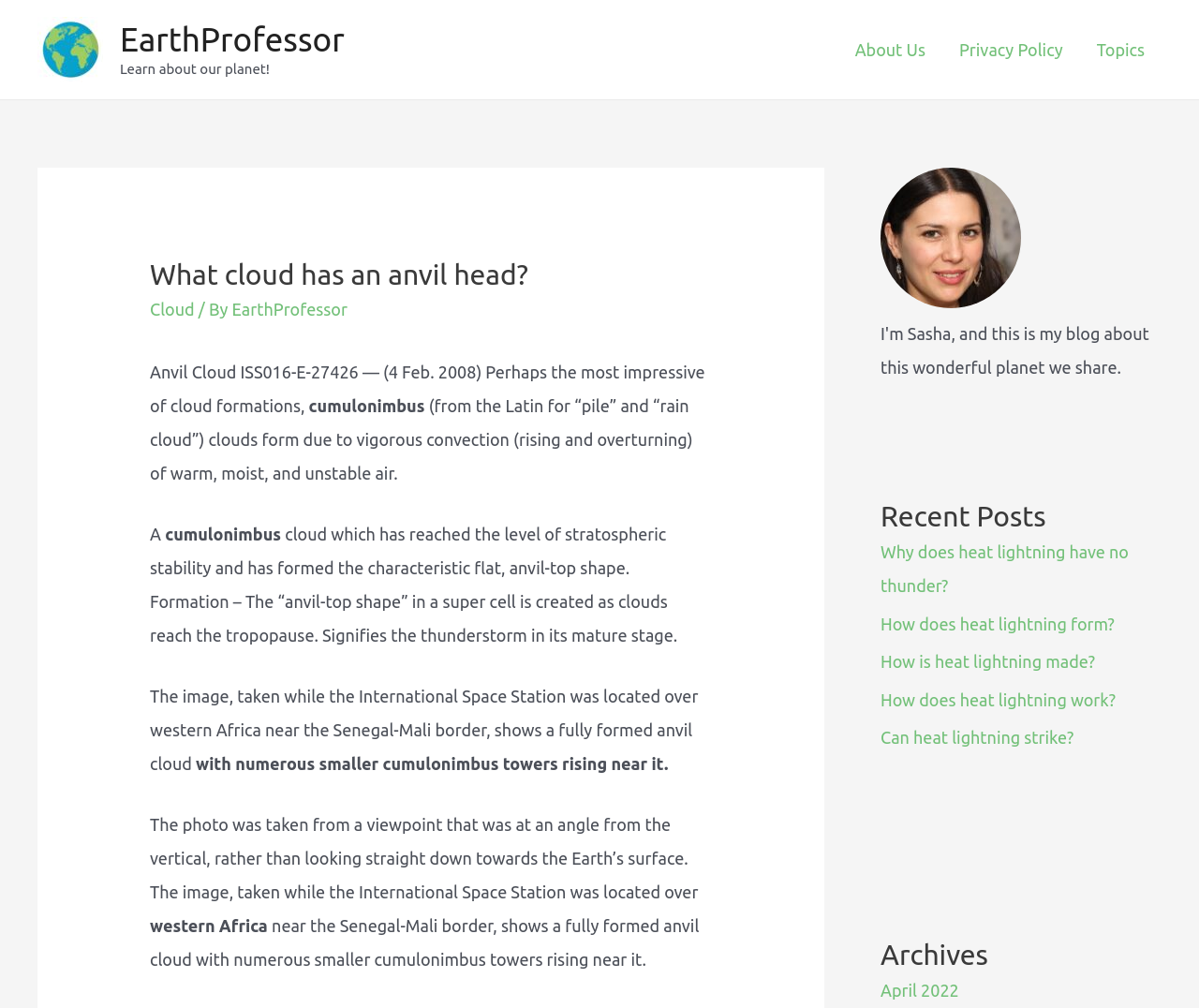Generate a detailed explanation of the webpage's features and information.

The webpage is about EarthProfessor, a platform that provides educational content about our planet. At the top left, there is a logo of EarthProfessor, accompanied by a link to the website. Next to it, there is a tagline "Learn about our planet!".

On the top right, there is a navigation menu with links to "About Us", "Privacy Policy", and "Topics". Below the navigation menu, there is a header section with a heading "What cloud has an anvil head?" followed by a link to "Cloud" and a text "/ By EarthProfessor".

The main content of the webpage is a descriptive text about anvil clouds, which are cumulonimbus clouds that form due to vigorous convection of warm, moist, and unstable air. The text is divided into several paragraphs, explaining the characteristics and formation of anvil clouds. There are also several links to related topics, such as "Cloud" and "EarthProfessor".

On the right side of the webpage, there are two complementary sections. The top section contains a figure with a caption, but the details of the figure are not provided. The bottom section has a heading "Recent Posts" followed by several links to related articles, such as "Why does heat lightning have no thunder?" and "How does heat lightning form?". Below the recent posts section, there is a heading "Archives" with a link to "April 2022".

Overall, the webpage has a simple and organized layout, with a focus on providing educational content about anvil clouds and related topics.